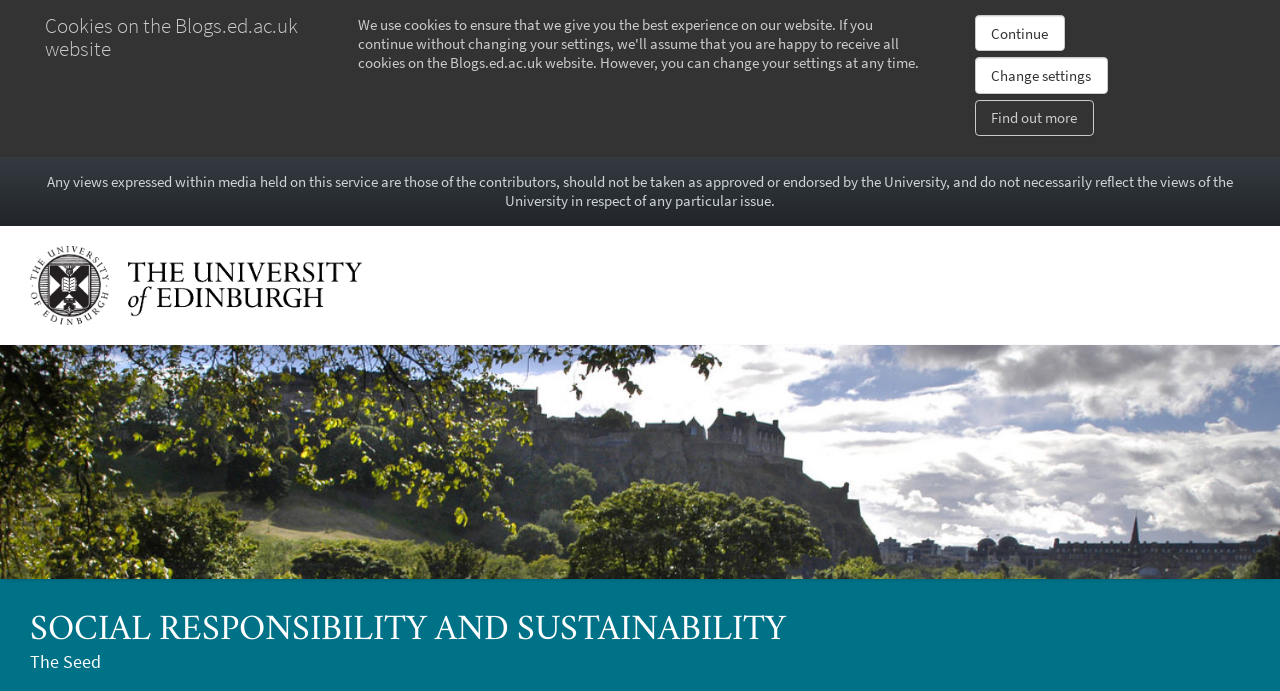What is the vertical position of the 'Find out more' link relative to the 'Continue' button?
Give a single word or phrase answer based on the content of the image.

Below